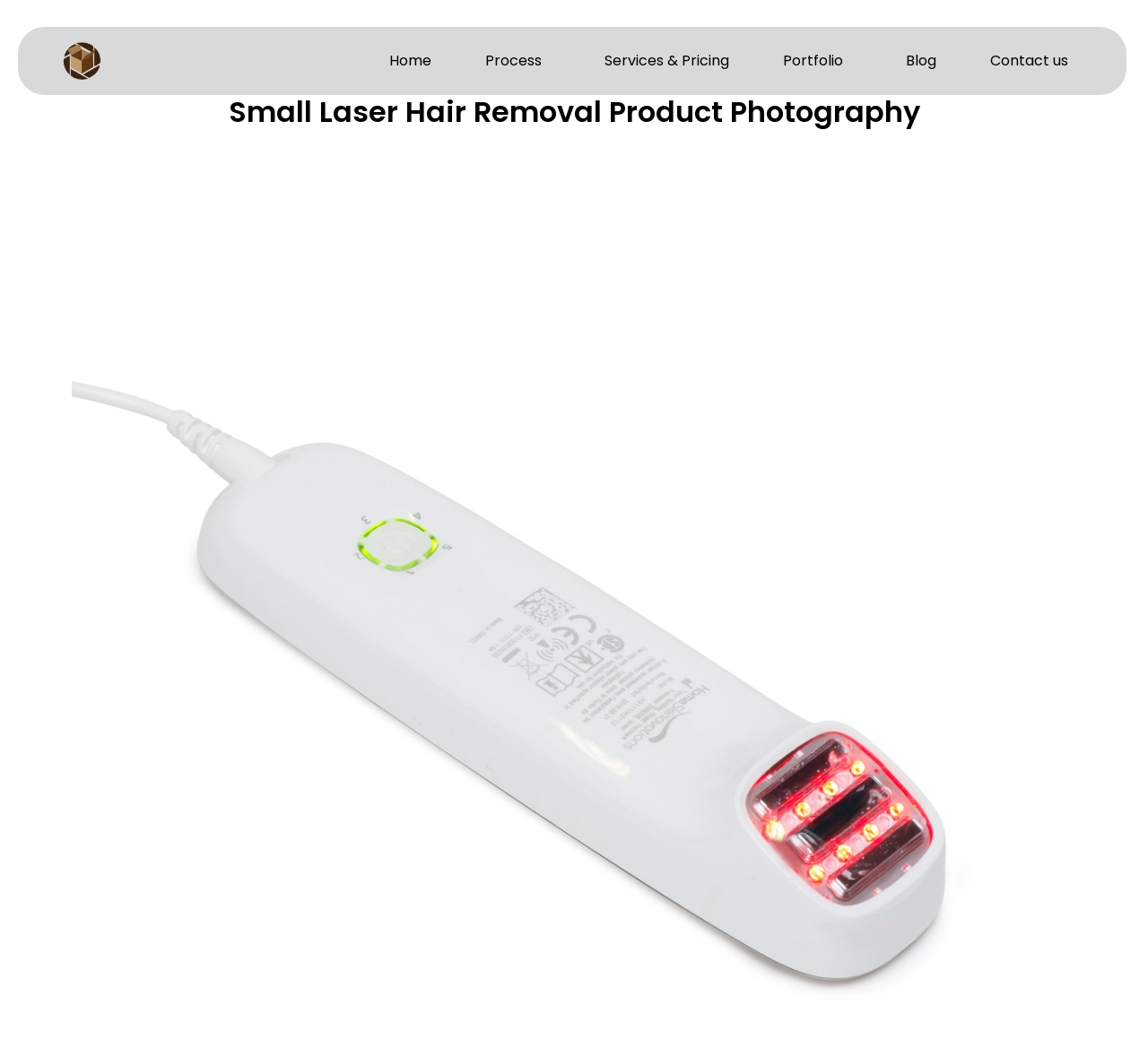What is the current page about?
Please ensure your answer to the question is detailed and covers all necessary aspects.

I found the current page topic by looking at the header element, which has a heading with this text. This suggests that the current page is about product photography, specifically for small laser hair removal products.